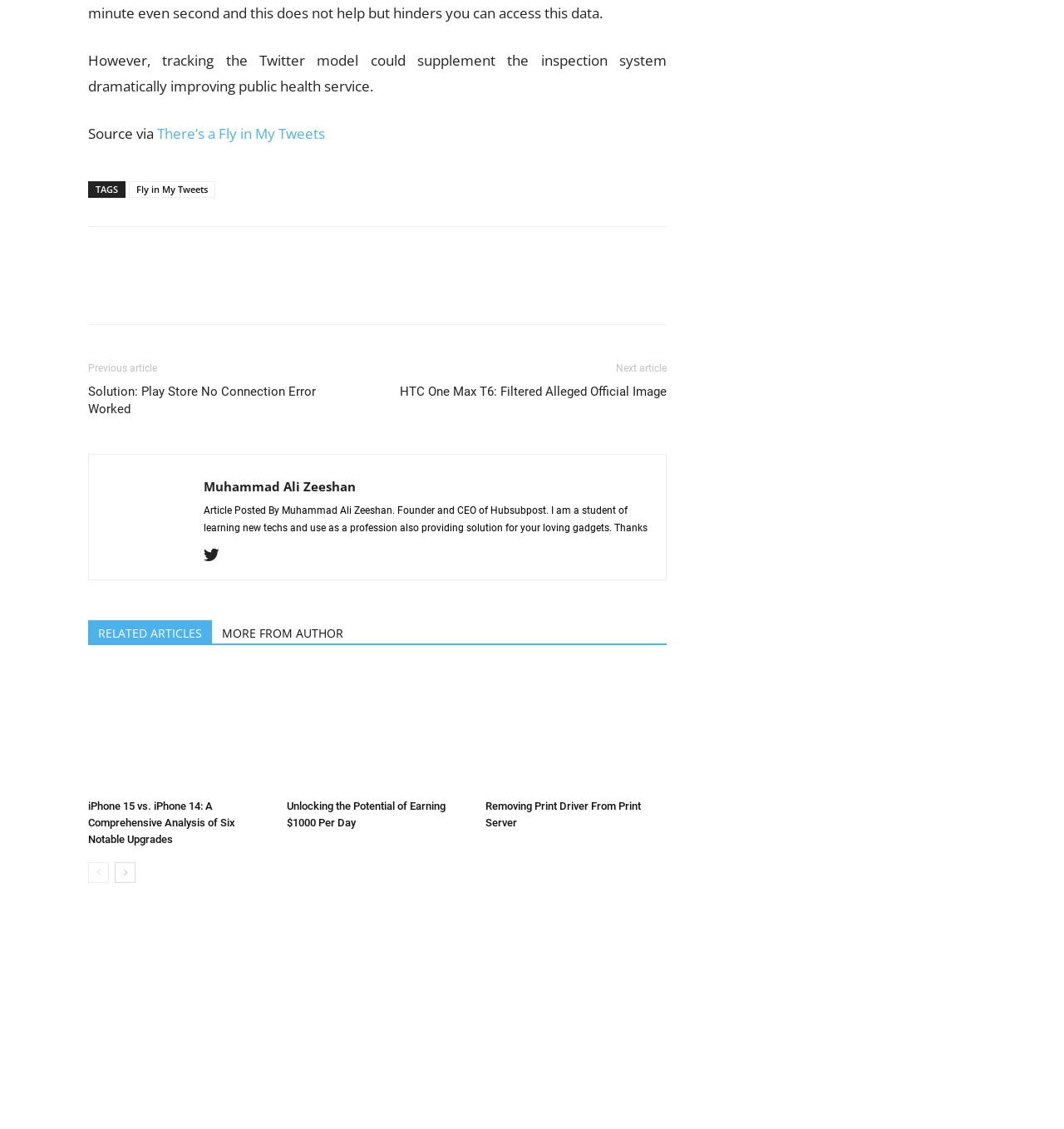How many navigation buttons are there at the bottom of the page?
Answer the question in a detailed and comprehensive manner.

At the bottom of the page, there are two navigation buttons, which are 'prev-page' and 'next-page', allowing users to navigate to previous or next pages.